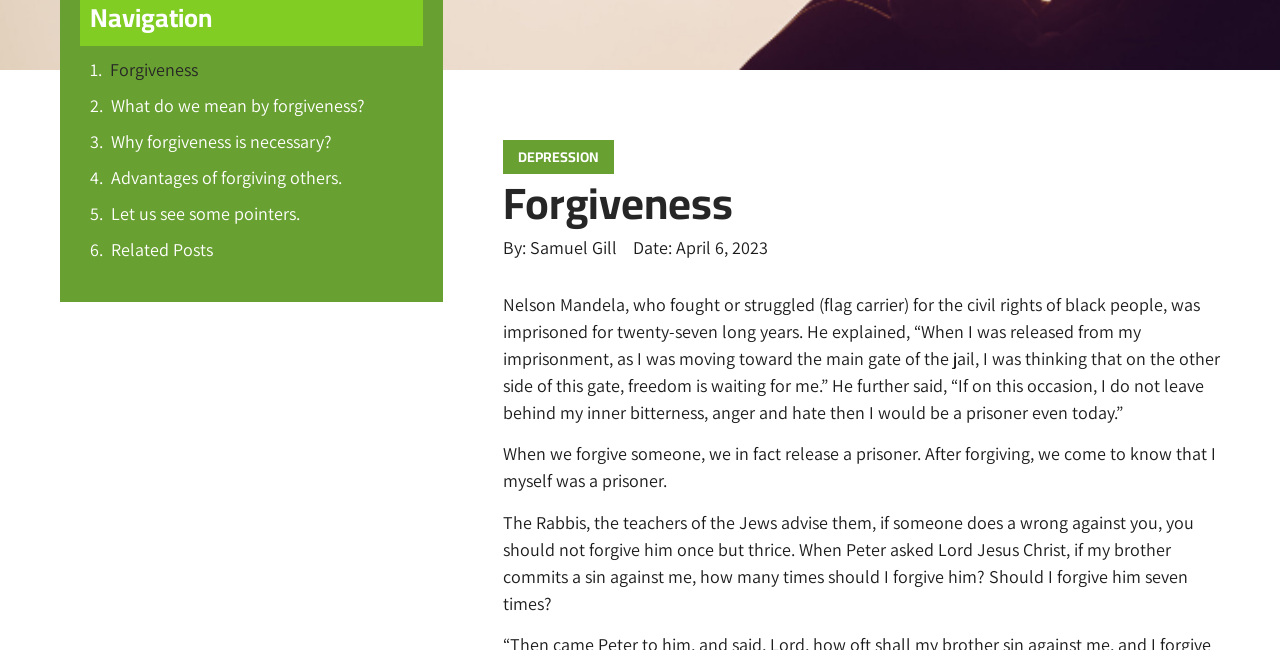From the webpage screenshot, predict the bounding box coordinates (top-left x, top-left y, bottom-right x, bottom-right y) for the UI element described here: Related Posts

[0.087, 0.363, 0.166, 0.404]